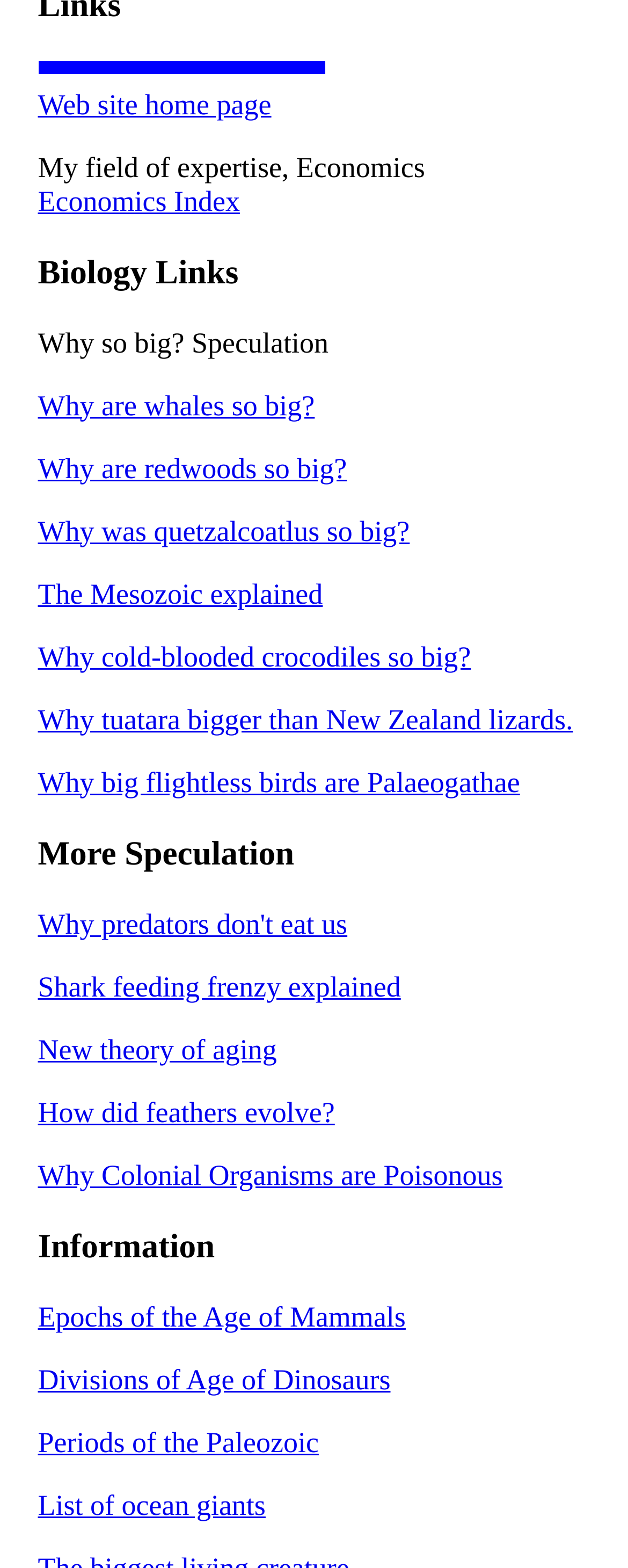Provide a brief response in the form of a single word or phrase:
What is the field of expertise of the website owner?

Economics